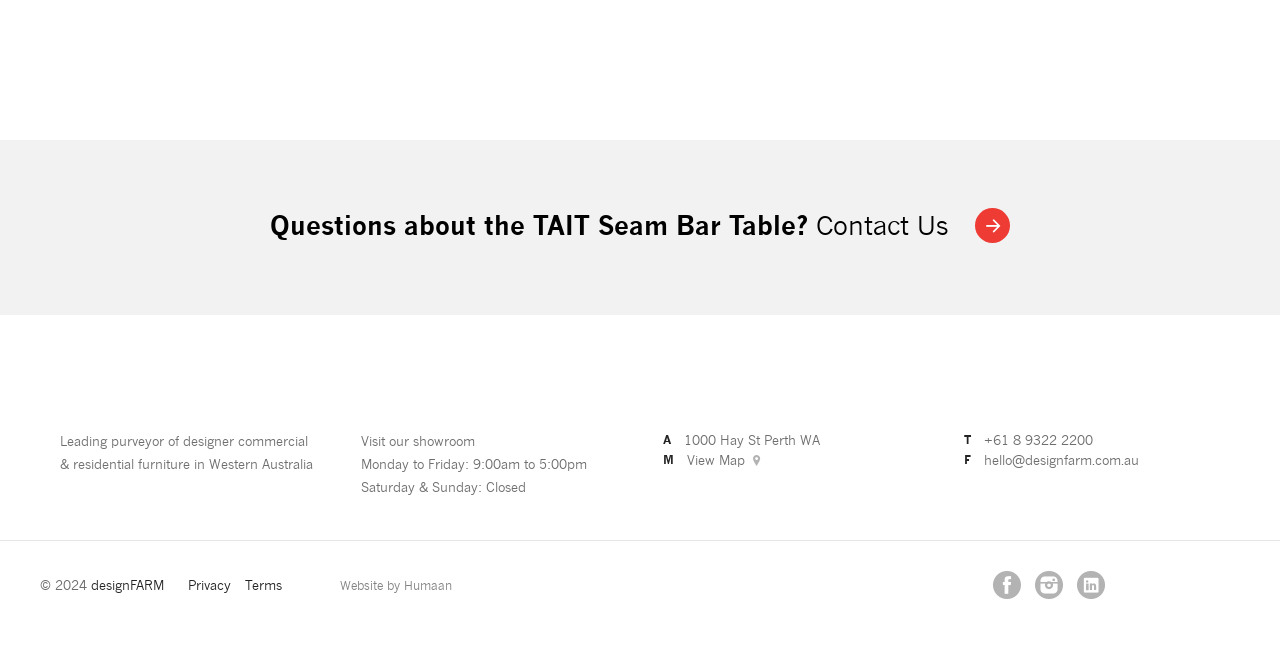Locate the UI element described by View Map in the provided webpage screenshot. Return the bounding box coordinates in the format (top-left x, top-left y, bottom-right x, bottom-right y), ensuring all values are between 0 and 1.

[0.536, 0.696, 0.582, 0.721]